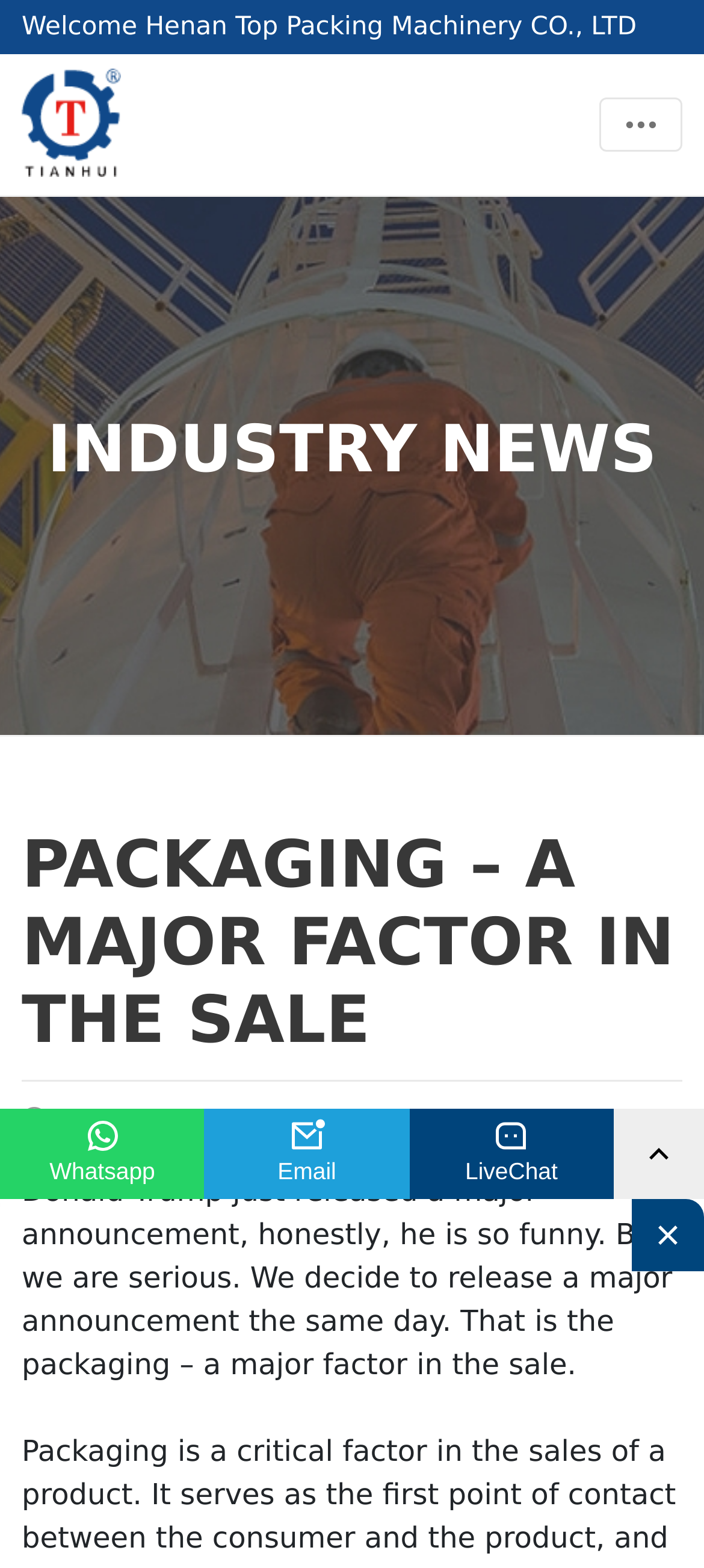What is the date of the latest article?
Look at the image and construct a detailed response to the question.

The date of the latest article can be found in the static text element below the heading 'PACKAGING – A MAJOR FACTOR IN THE SALE', which reads 'December 16,2022'.